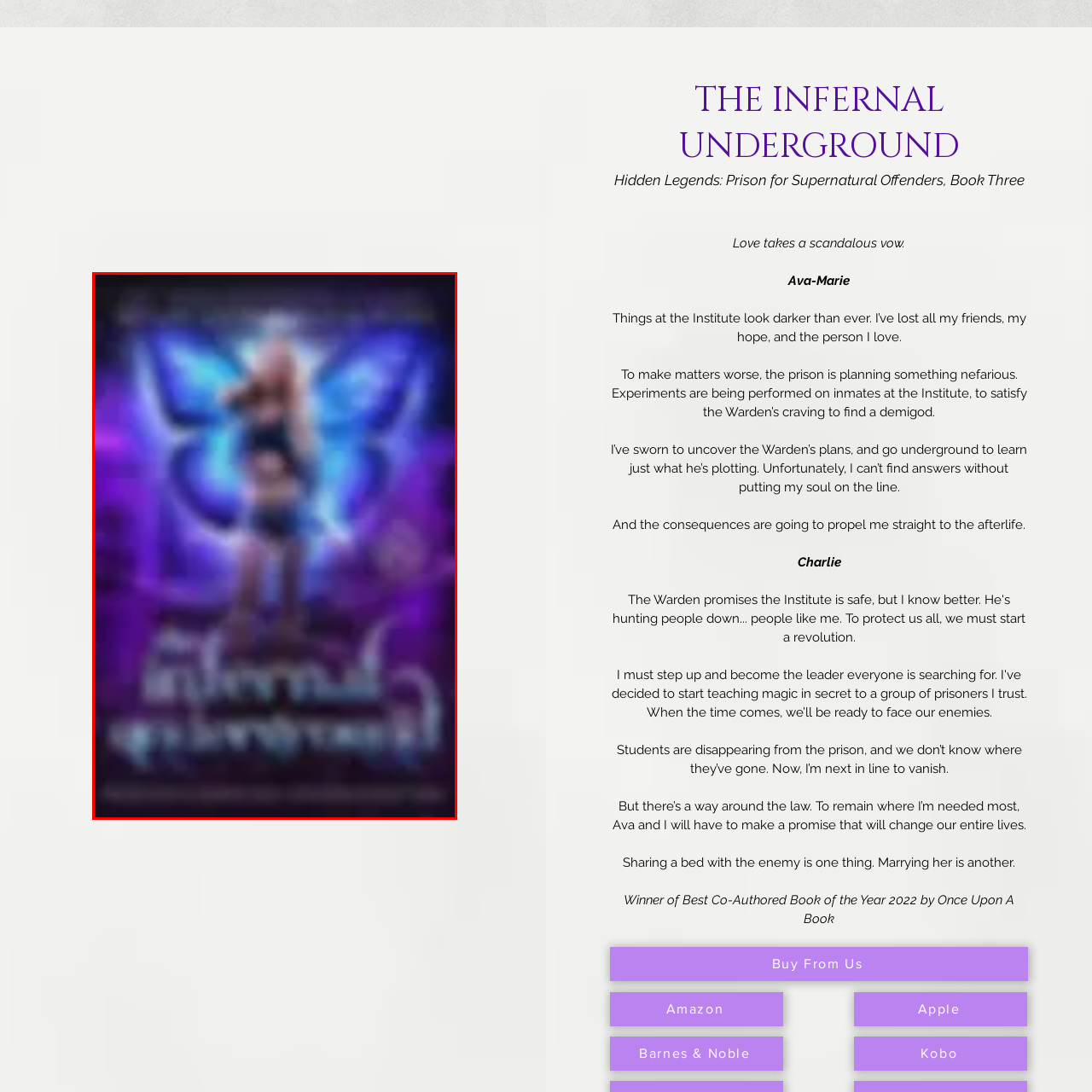Focus on the section marked by the red bounding box and reply with a single word or phrase: What do the blue butterfly wings symbolize?

Transformation and mystery